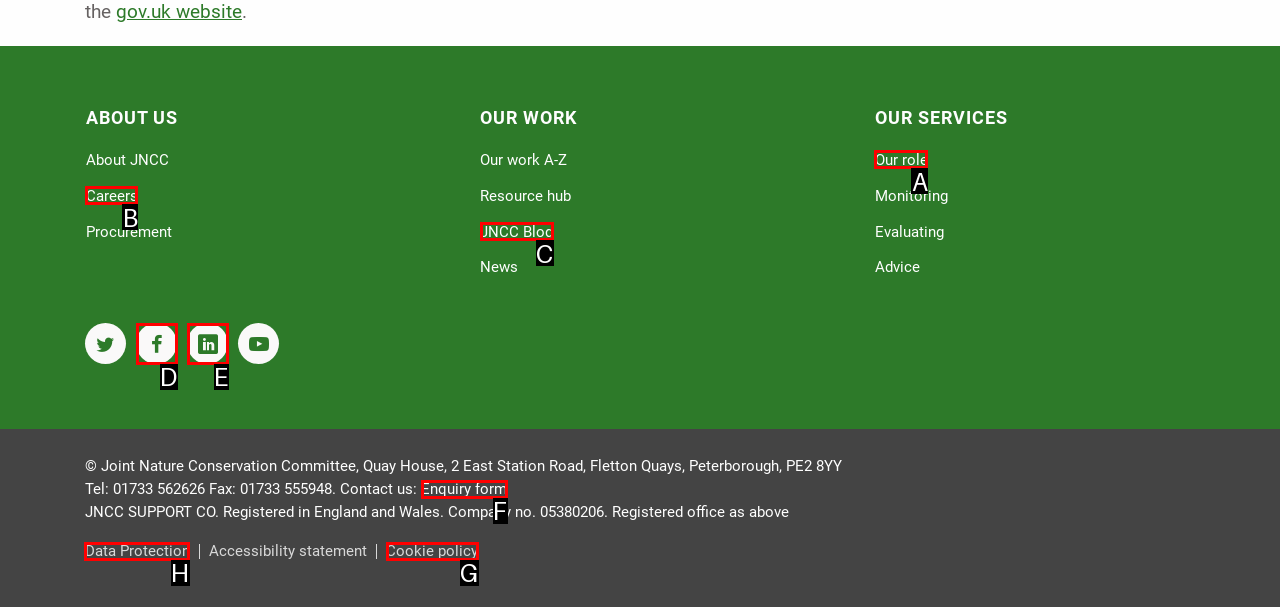Select the UI element that should be clicked to execute the following task: View Data Protection
Provide the letter of the correct choice from the given options.

H